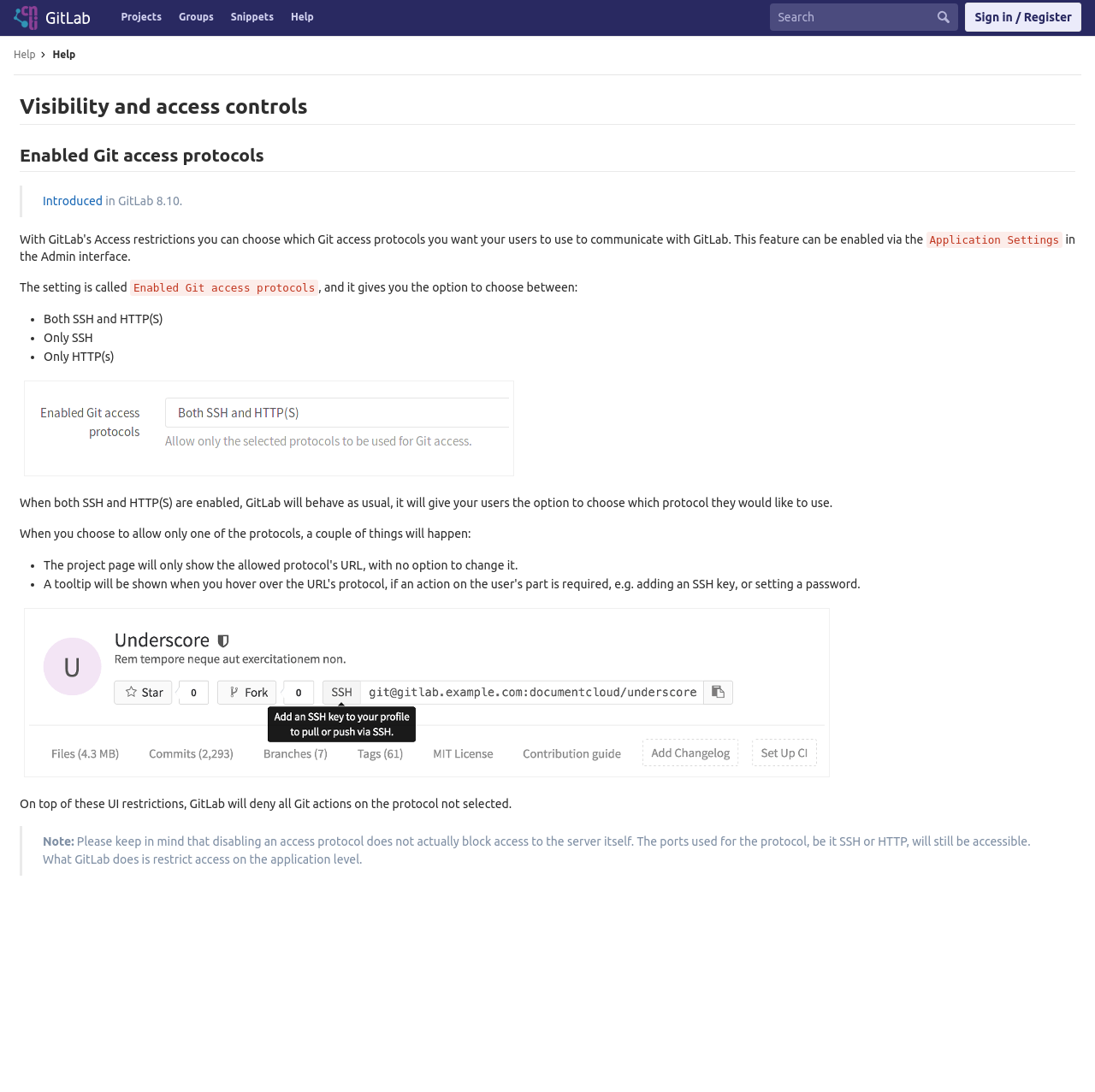Please find the bounding box coordinates of the section that needs to be clicked to achieve this instruction: "Sign in or register".

[0.882, 0.002, 0.988, 0.029]